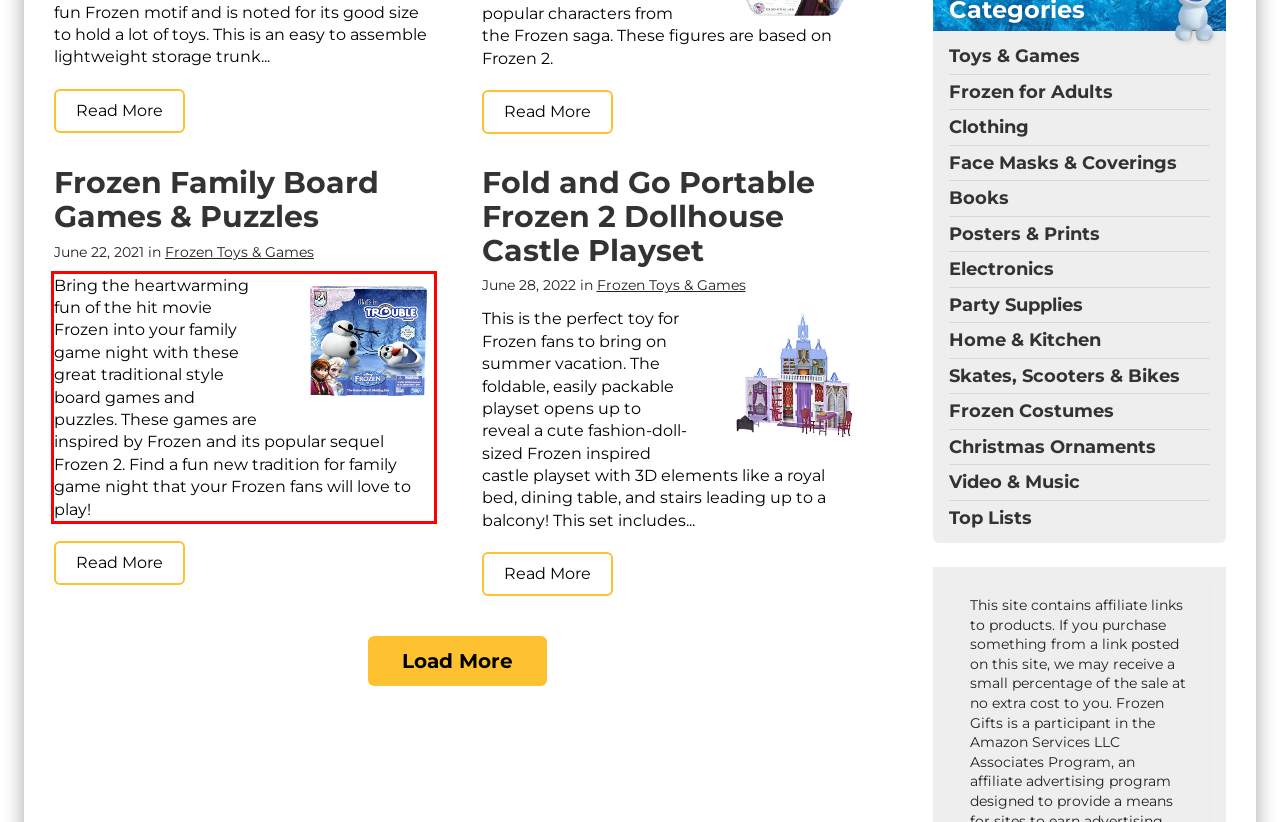Look at the screenshot of the webpage, locate the red rectangle bounding box, and generate the text content that it contains.

Bring the heartwarming fun of the hit movie Frozen into your family game night with these great traditional style board games and puzzles. These games are inspired by Frozen and its popular sequel Frozen 2. Find a fun new tradition for family game night that your Frozen fans will love to play!